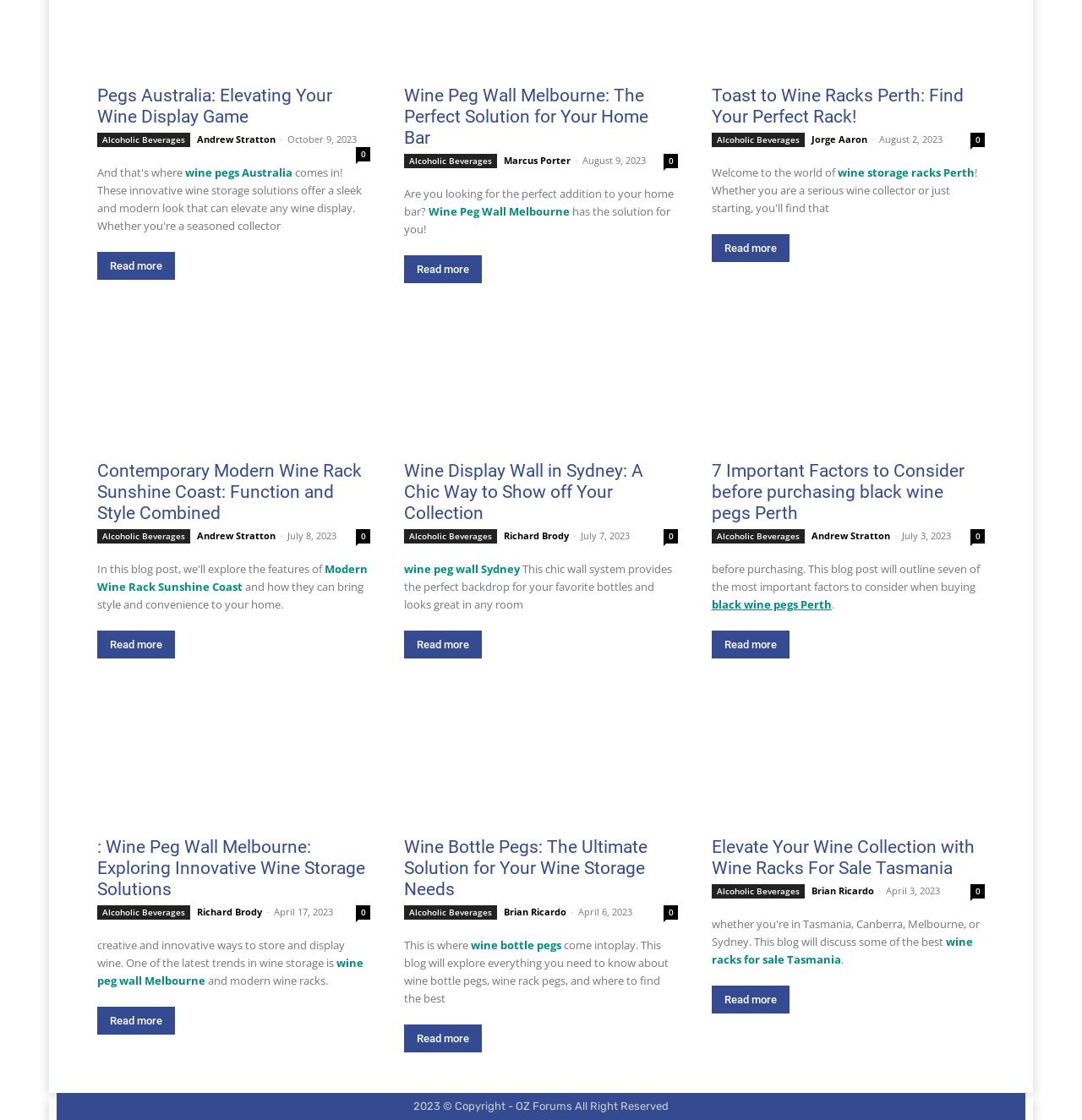Find the bounding box coordinates for the HTML element described in this sentence: "Read more". Provide the coordinates as four float numbers between 0 and 1, in the format [left, top, right, bottom].

[0.658, 0.563, 0.729, 0.588]